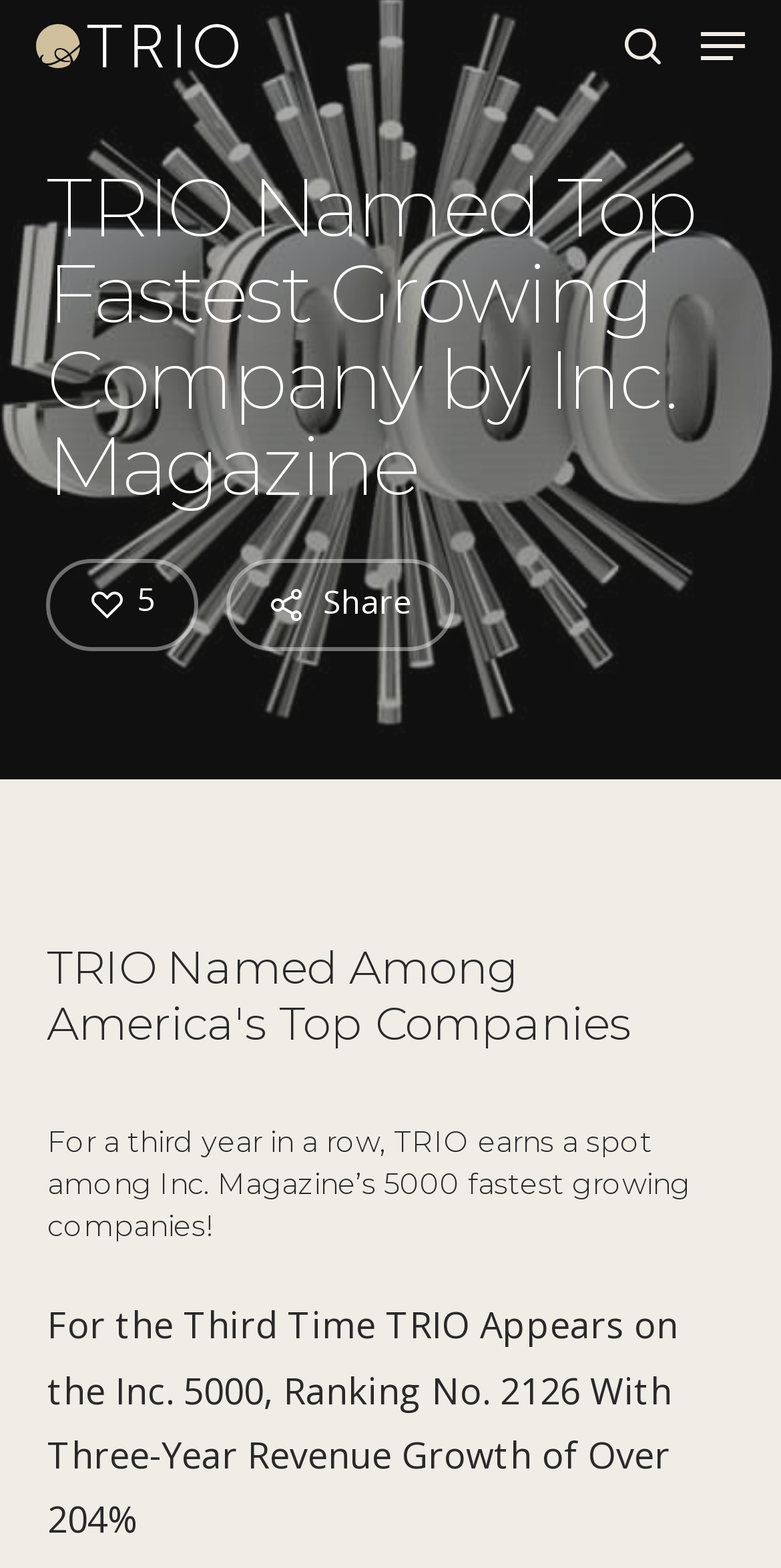What is the company's name?
Provide a concise answer using a single word or phrase based on the image.

TRIO